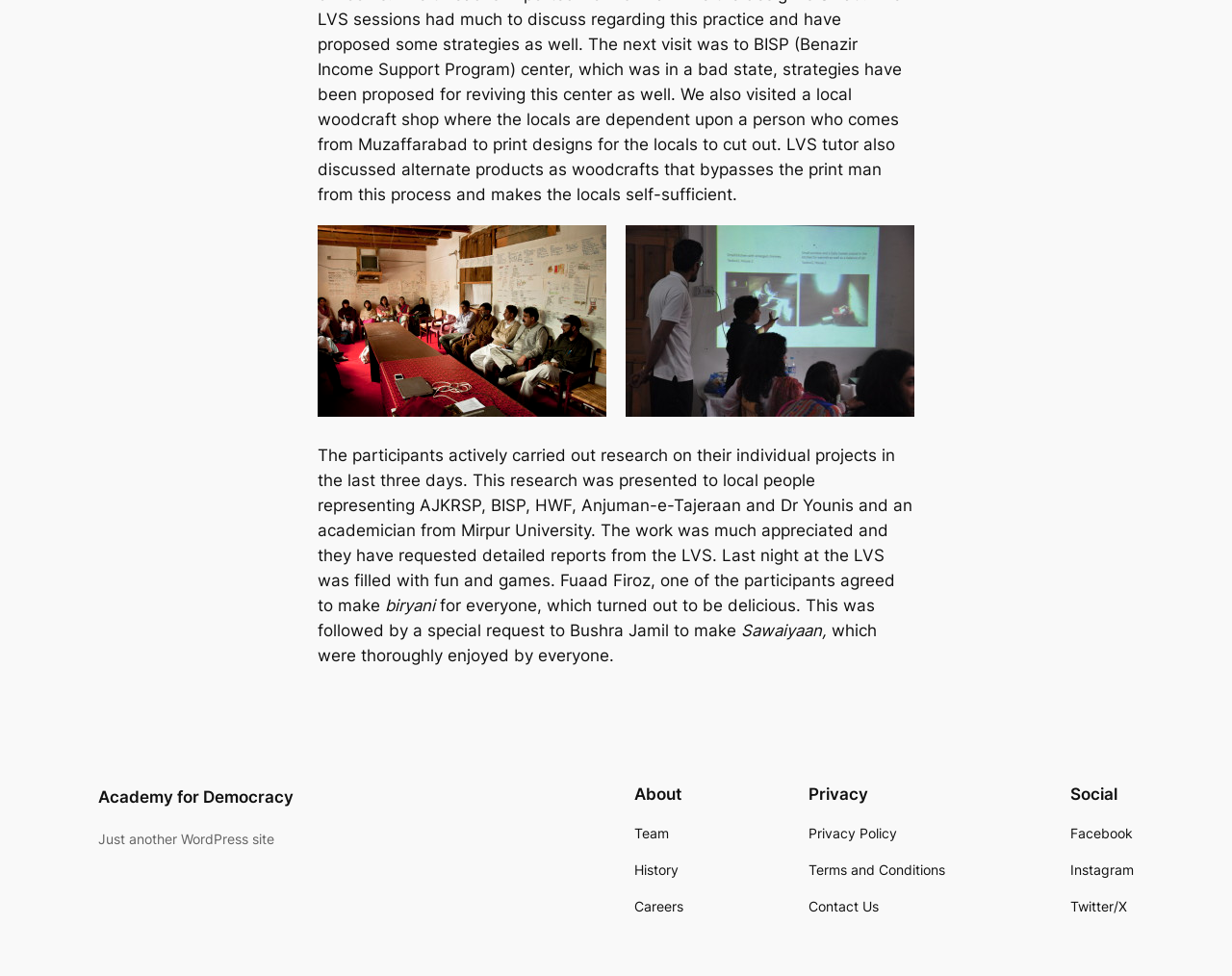What is the text above the image 'last day1'?
Please look at the screenshot and answer using one word or phrase.

None